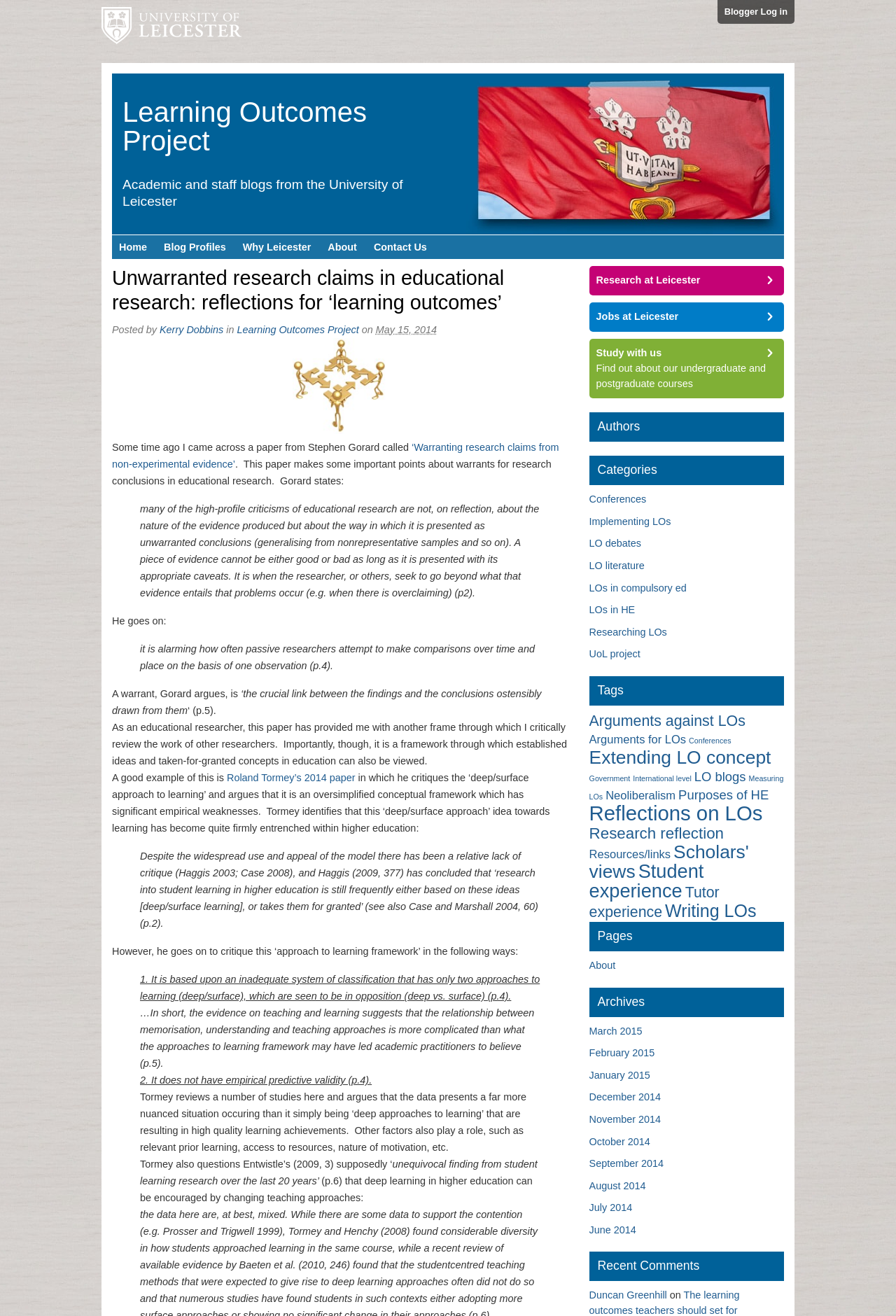What is the name of the researcher who critiques the 'deep/surface approach to learning'?
Answer the question with a single word or phrase derived from the image.

Roland Tormey